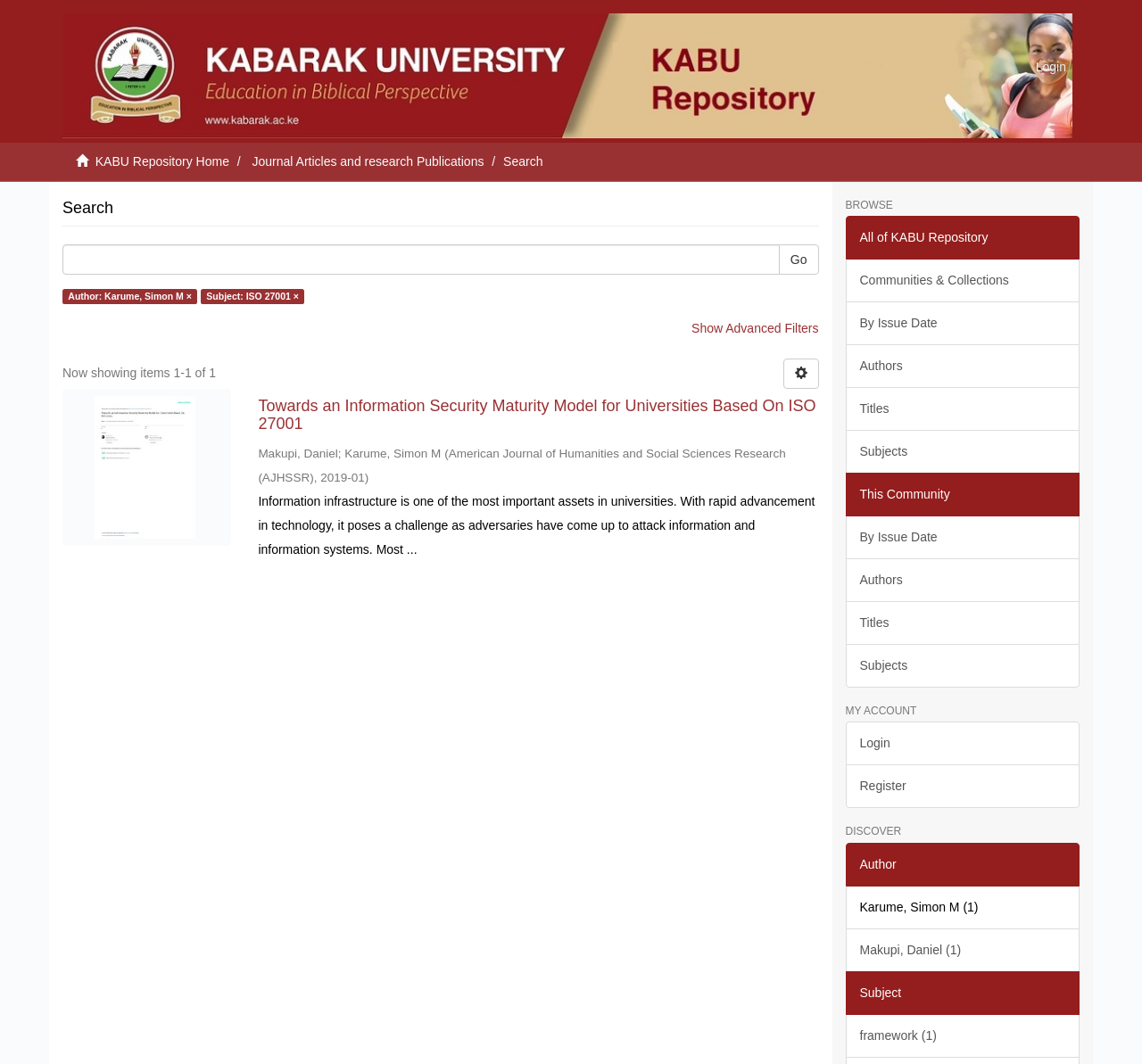What is the title of the search result?
Please provide a detailed answer to the question.

I found the title by looking at the link text 'Towards an Information Security Maturity Model for Universities Based On ISO 27001' which is the title of the search result.